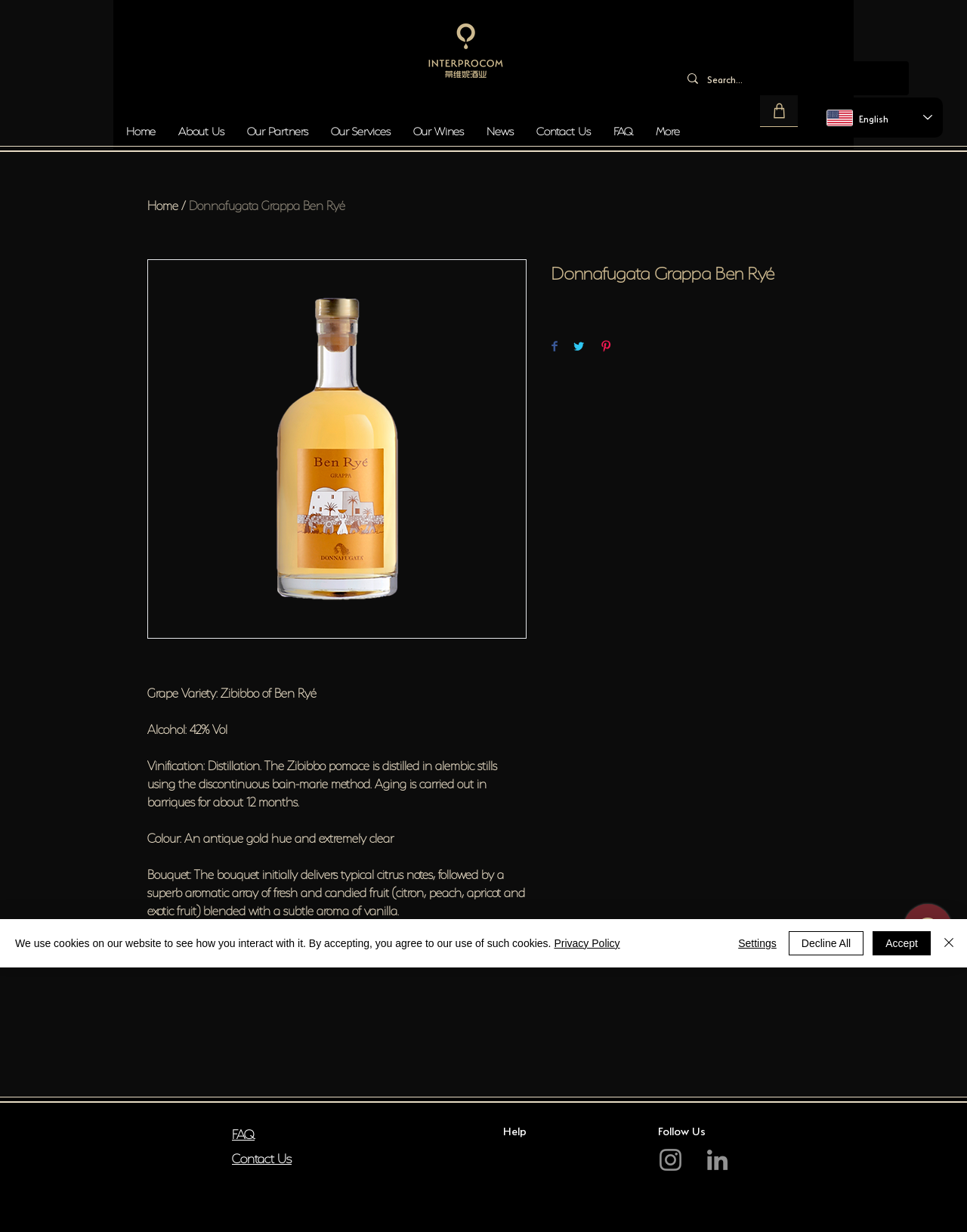Determine the bounding box coordinates of the clickable element necessary to fulfill the instruction: "Go to home page". Provide the coordinates as four float numbers within the 0 to 1 range, i.e., [left, top, right, bottom].

[0.119, 0.093, 0.173, 0.118]